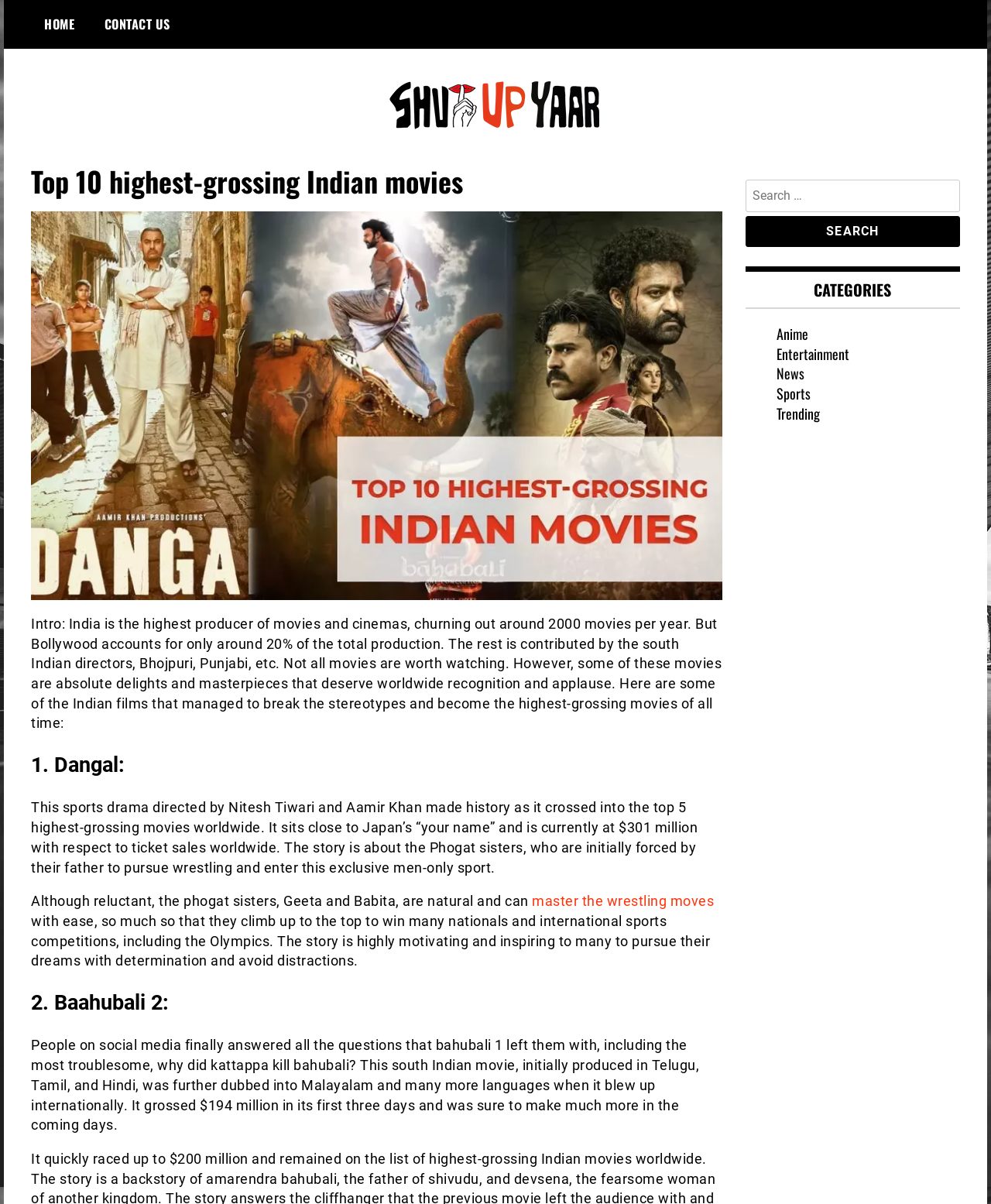Could you please study the image and provide a detailed answer to the question:
How much did Baahubali 2 gross in its first three days?

The answer can be found in the article's content, which mentions that Baahubali 2 grossed $194 million in its first three days.